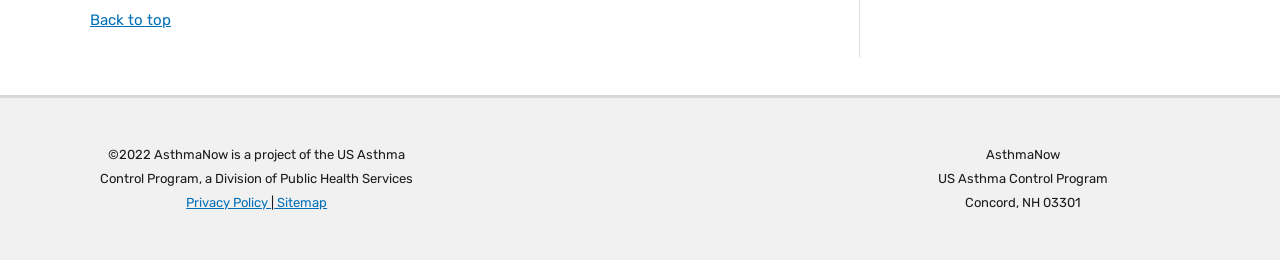What is the location of the US Asthma Control Program?
Please analyze the image and answer the question with as much detail as possible.

The location of the US Asthma Control Program can be found at the bottom of the webpage, where it says 'Concord, NH 03301'.